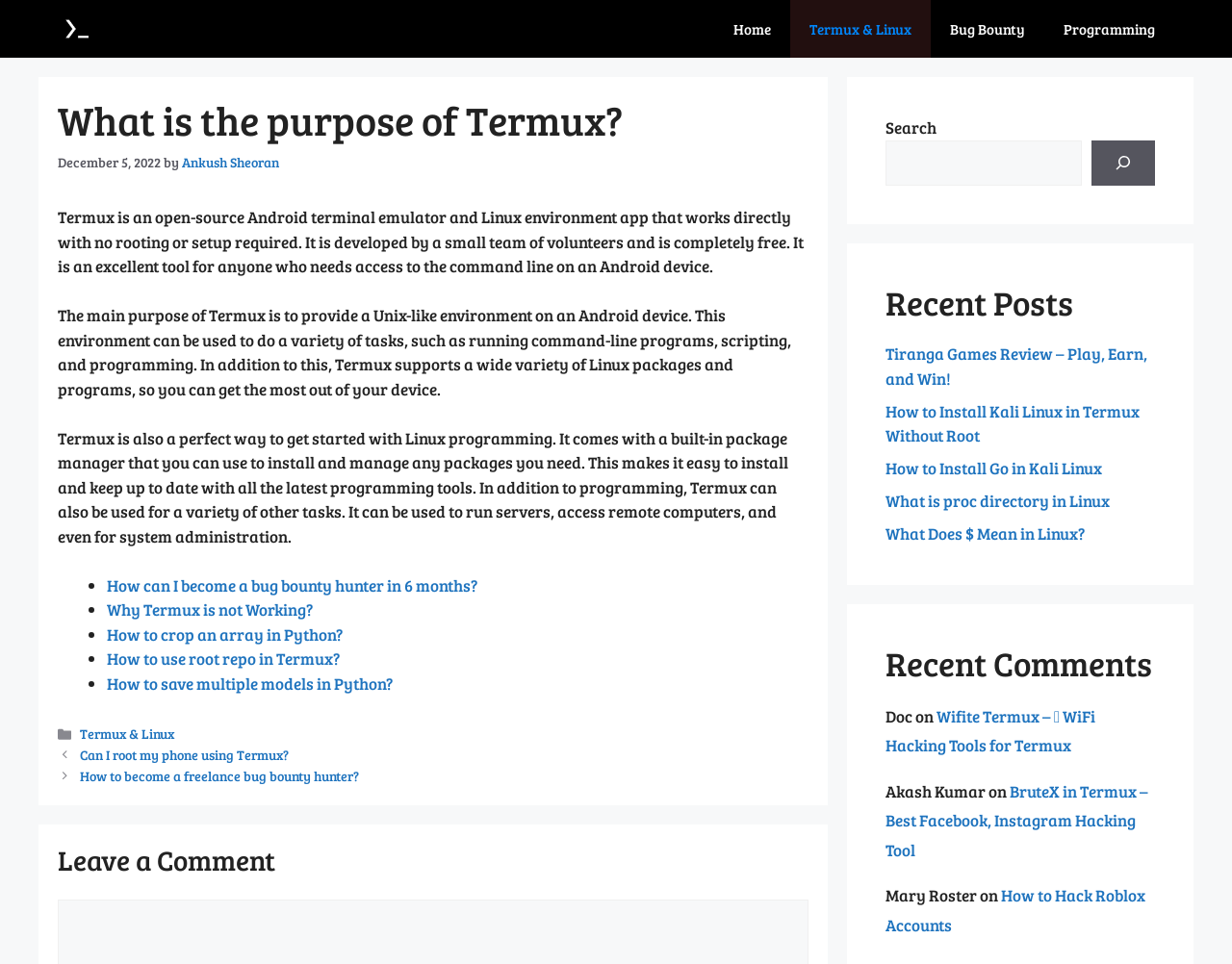Kindly respond to the following question with a single word or a brief phrase: 
What is the purpose of Termux?

To provide a Unix-like environment on an Android device